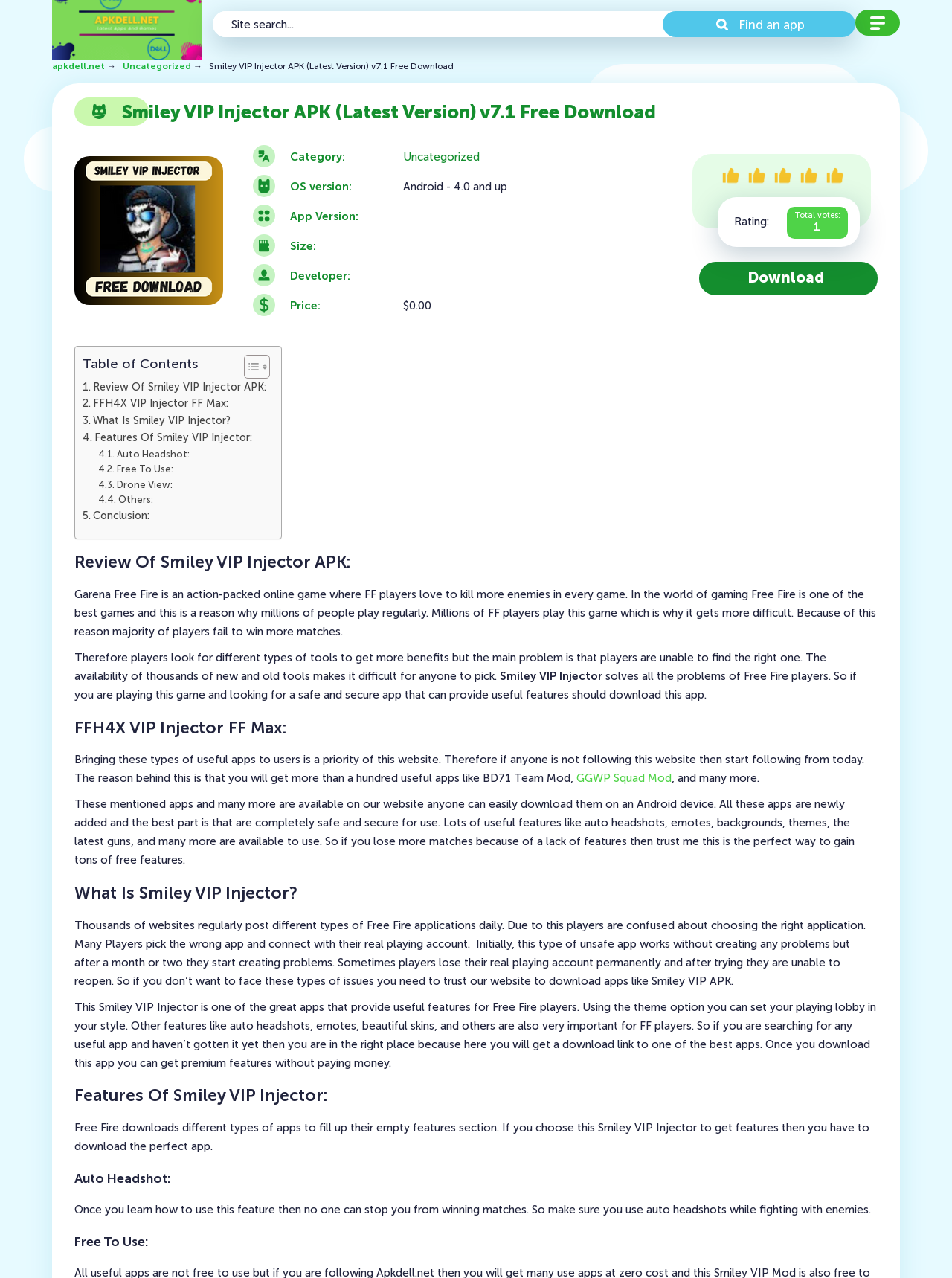Please identify the bounding box coordinates of where to click in order to follow the instruction: "Click on the Download button".

[0.734, 0.205, 0.922, 0.231]